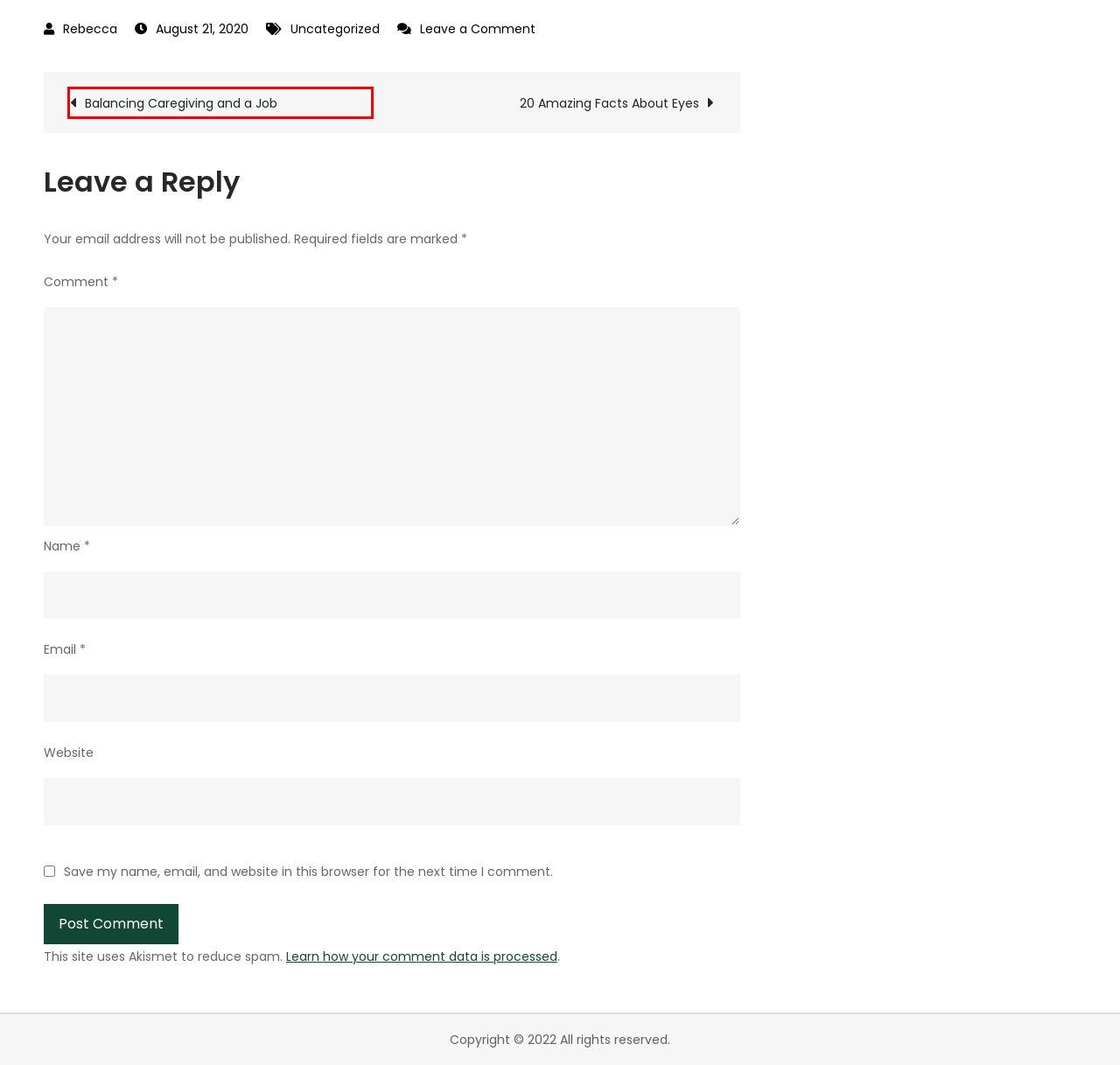Review the webpage screenshot provided, noting the red bounding box around a UI element. Choose the description that best matches the new webpage after clicking the element within the bounding box. The following are the options:
A. The Latest in Caregiving & Senior News | Aging I.Q. News
B. The Latest Senior Finances News & Tips | Aging I.Q. News
C. The Latest Senior Community News | Aging I.Q. News
D. Privacy Policy – Akismet
E. 20 Amazing Facts About Eyes - Aging I.Q. News
F. Rebecca, Author at Aging I.Q. News
G. Uncategorized Archives - Aging I.Q. News
H. Balancing Caregiving and a Job - Aging I.Q. News

H